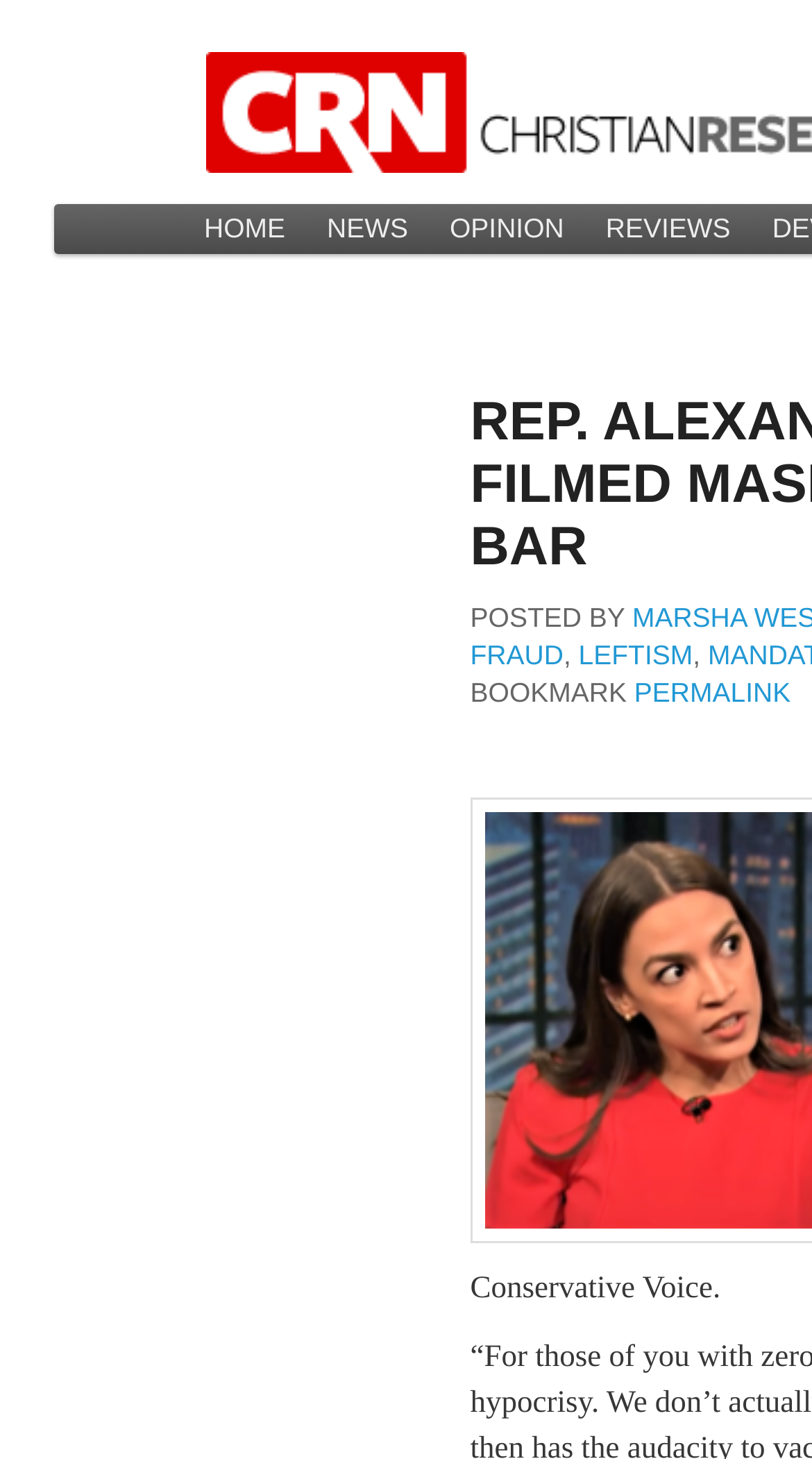What is the primary heading on this webpage?

REP. ALEXANDRIA OCASIO-CORTEZ FILMED MASKLESS AT PACKED FLORIDA BAR